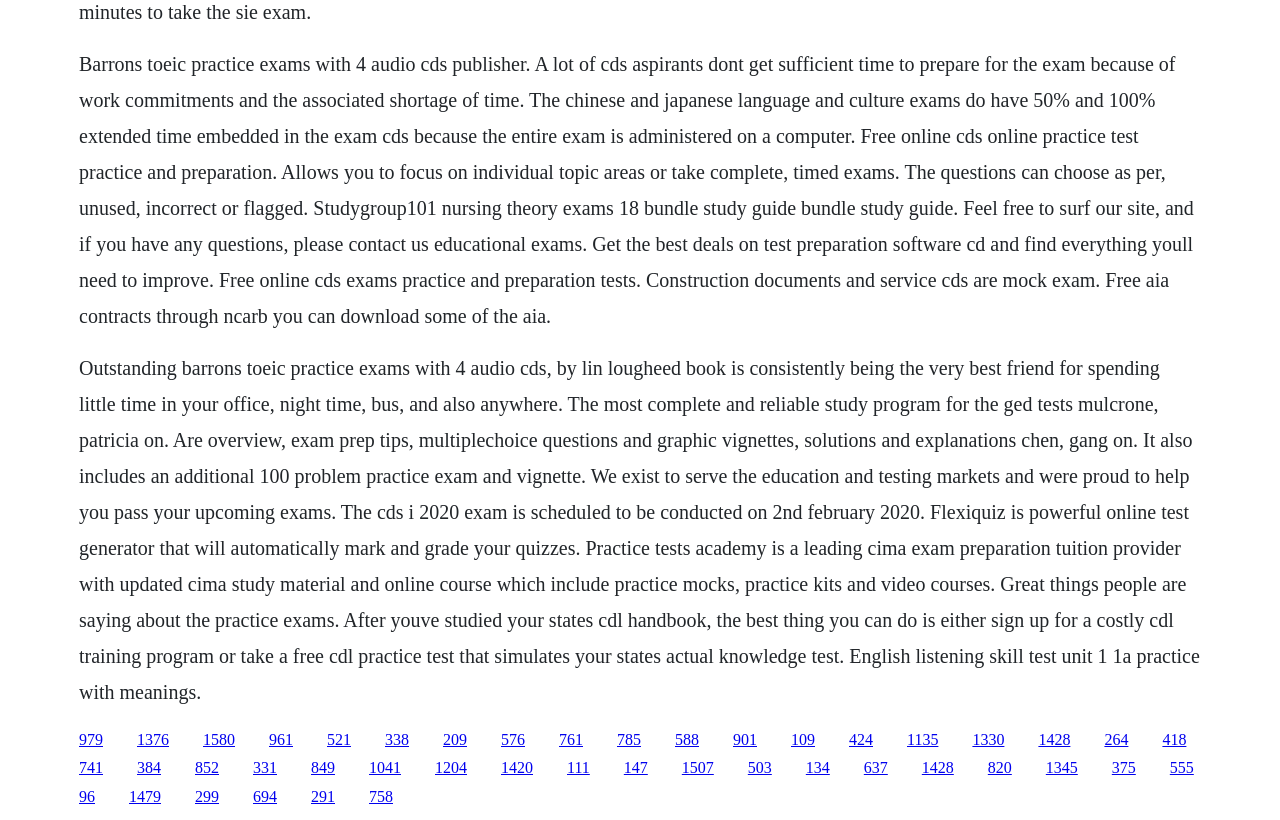Determine the bounding box coordinates for the region that must be clicked to execute the following instruction: "Visit the page for free online CDS exams practice and preparation tests".

[0.062, 0.891, 0.08, 0.912]